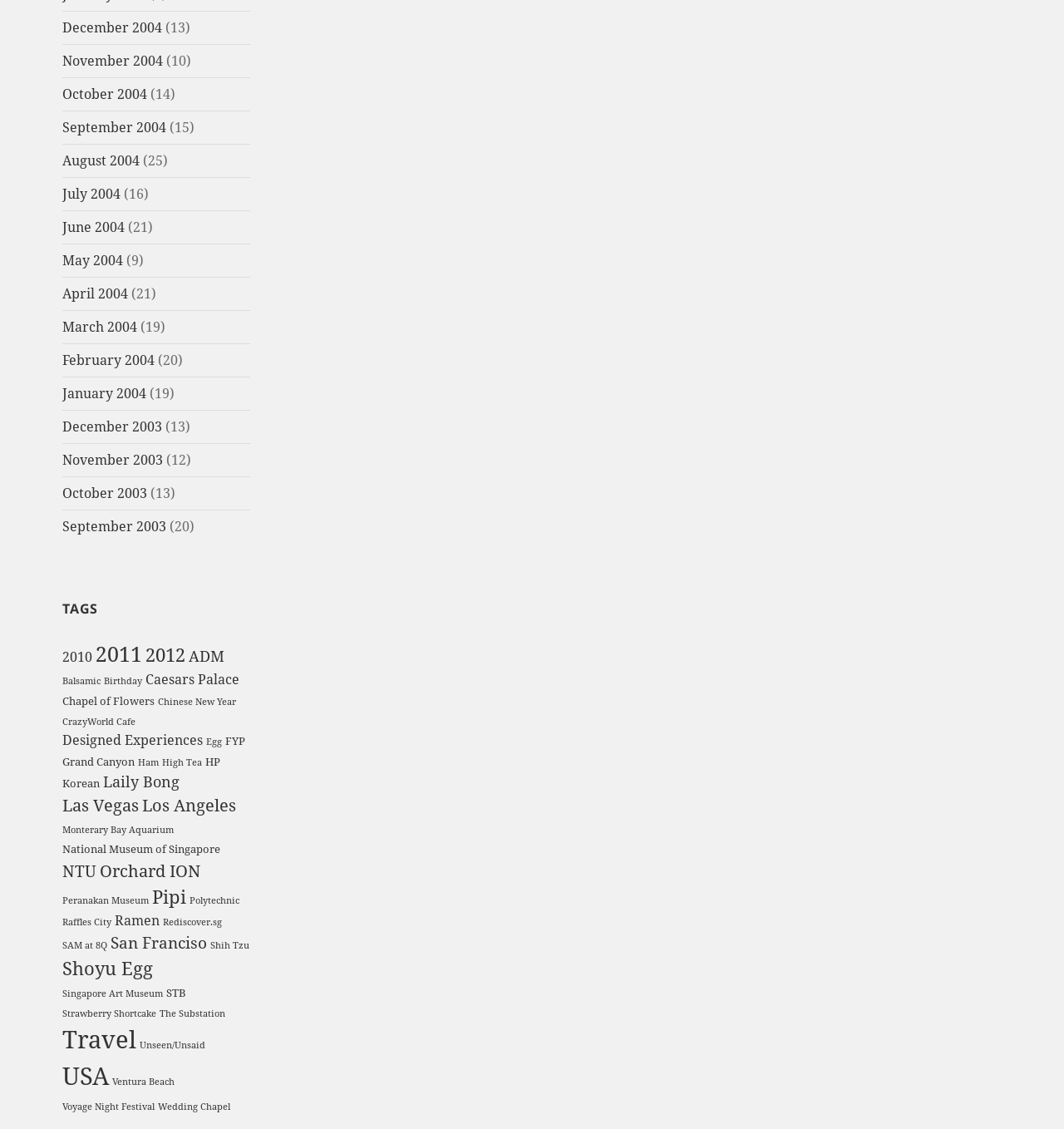Bounding box coordinates must be specified in the format (top-left x, top-left y, bottom-right x, bottom-right y). All values should be floating point numbers between 0 and 1. What are the bounding box coordinates of the UI element described as: Polytechnic

[0.178, 0.792, 0.225, 0.803]